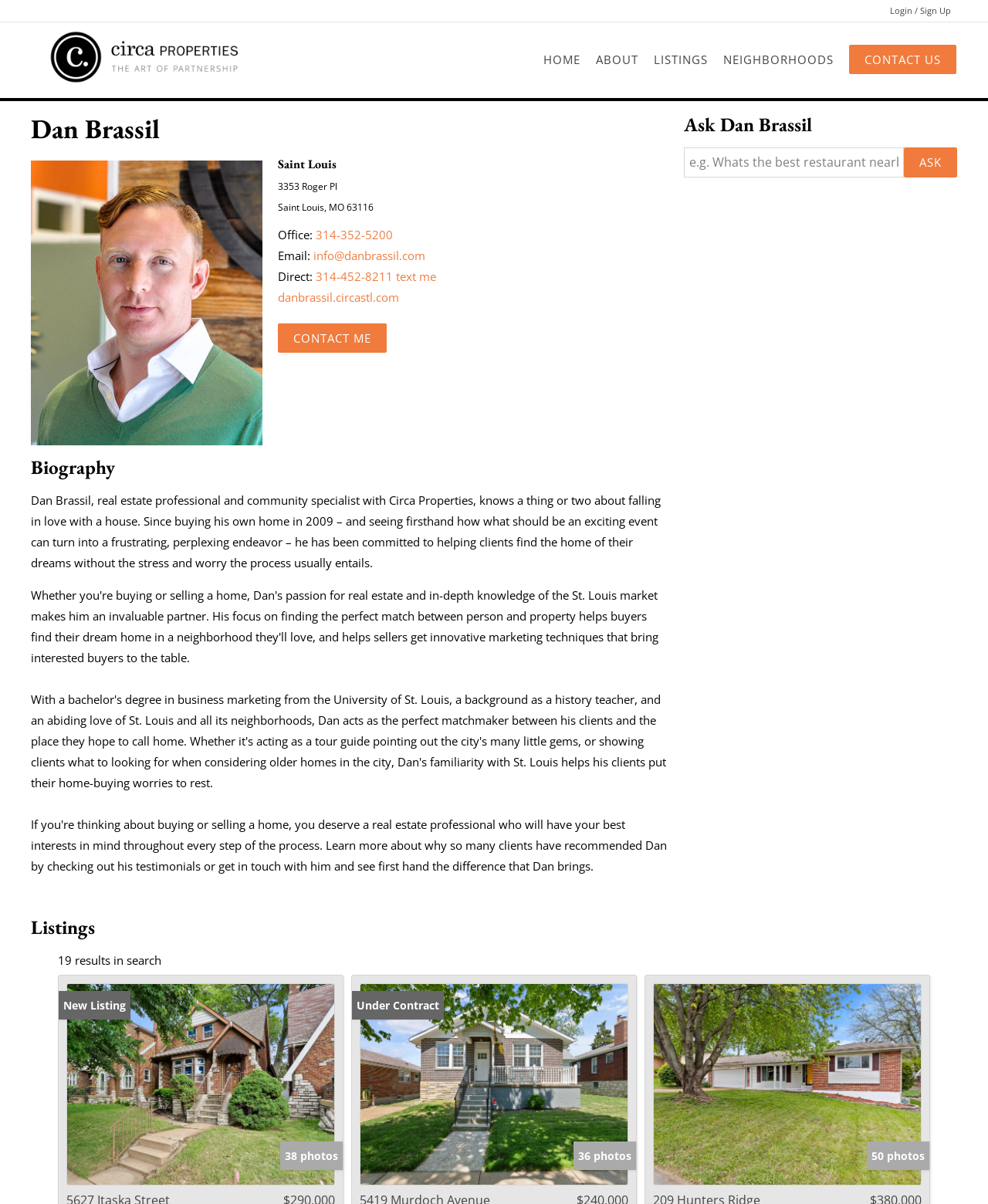Predict the bounding box of the UI element that fits this description: "Google Drive Link-Sharing Security Update".

None